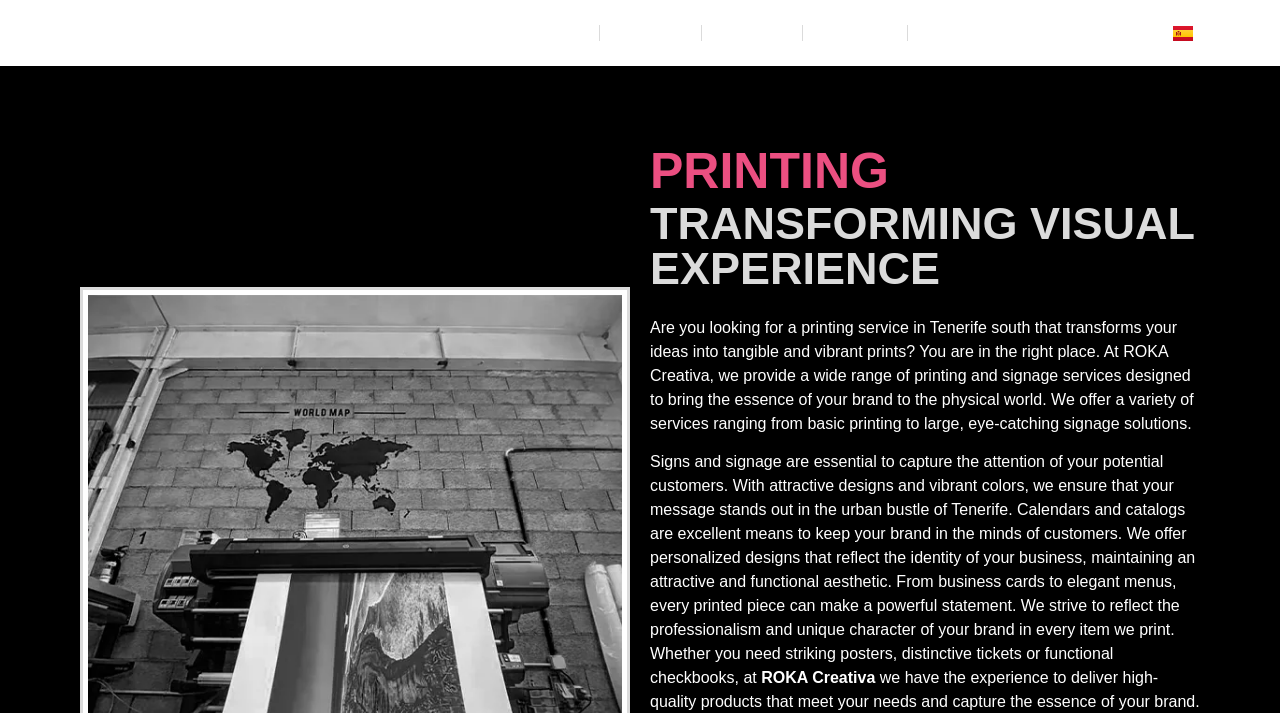What is the location of the company?
Please answer the question with as much detail and depth as you can.

I found the location of the company by looking at the meta description and the text on the webpage, which both mention Tenerife South as the location of the company.